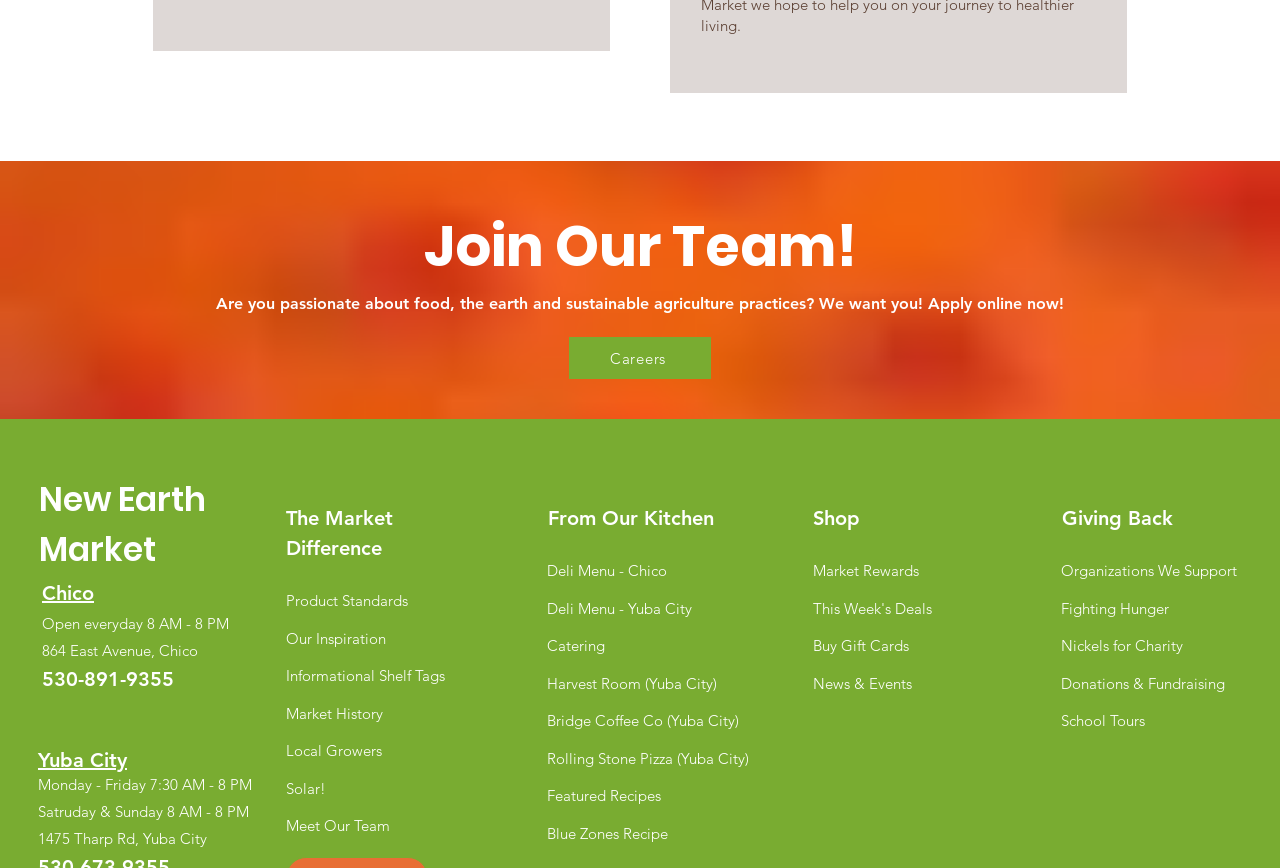Please find the bounding box for the UI component described as follows: "Customer Feedback".

[0.029, 0.517, 0.154, 0.563]